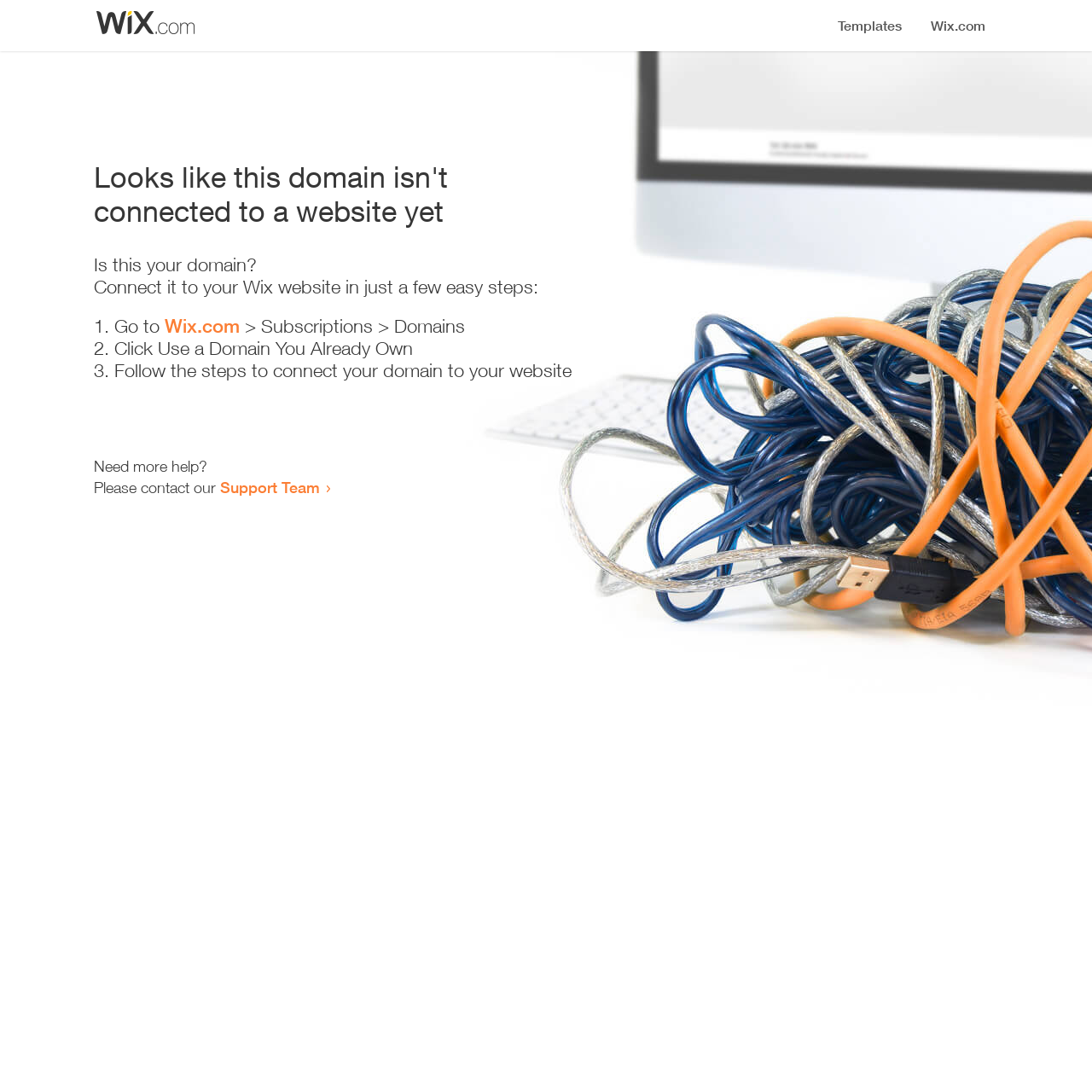What is the first step to connect the domain to a website?
Look at the screenshot and respond with one word or a short phrase.

Go to Wix.com